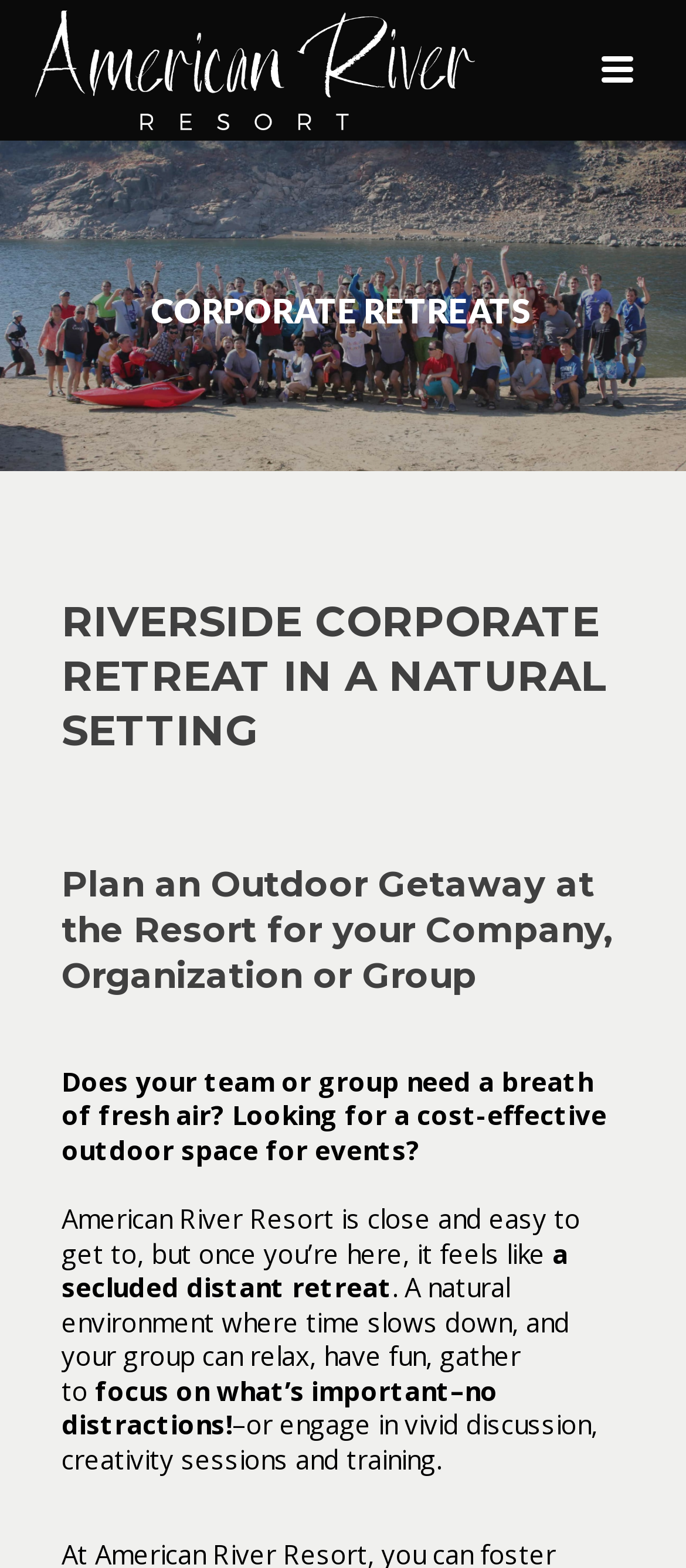Please provide a detailed answer to the question below by examining the image:
What type of retreat is offered?

The webpage is about corporate retreats, which is evident from the heading 'RIVERSIDE CORPORATE RETREAT IN A NATURAL SETTING' and the description of the resort as a natural environment for team building and relaxation.